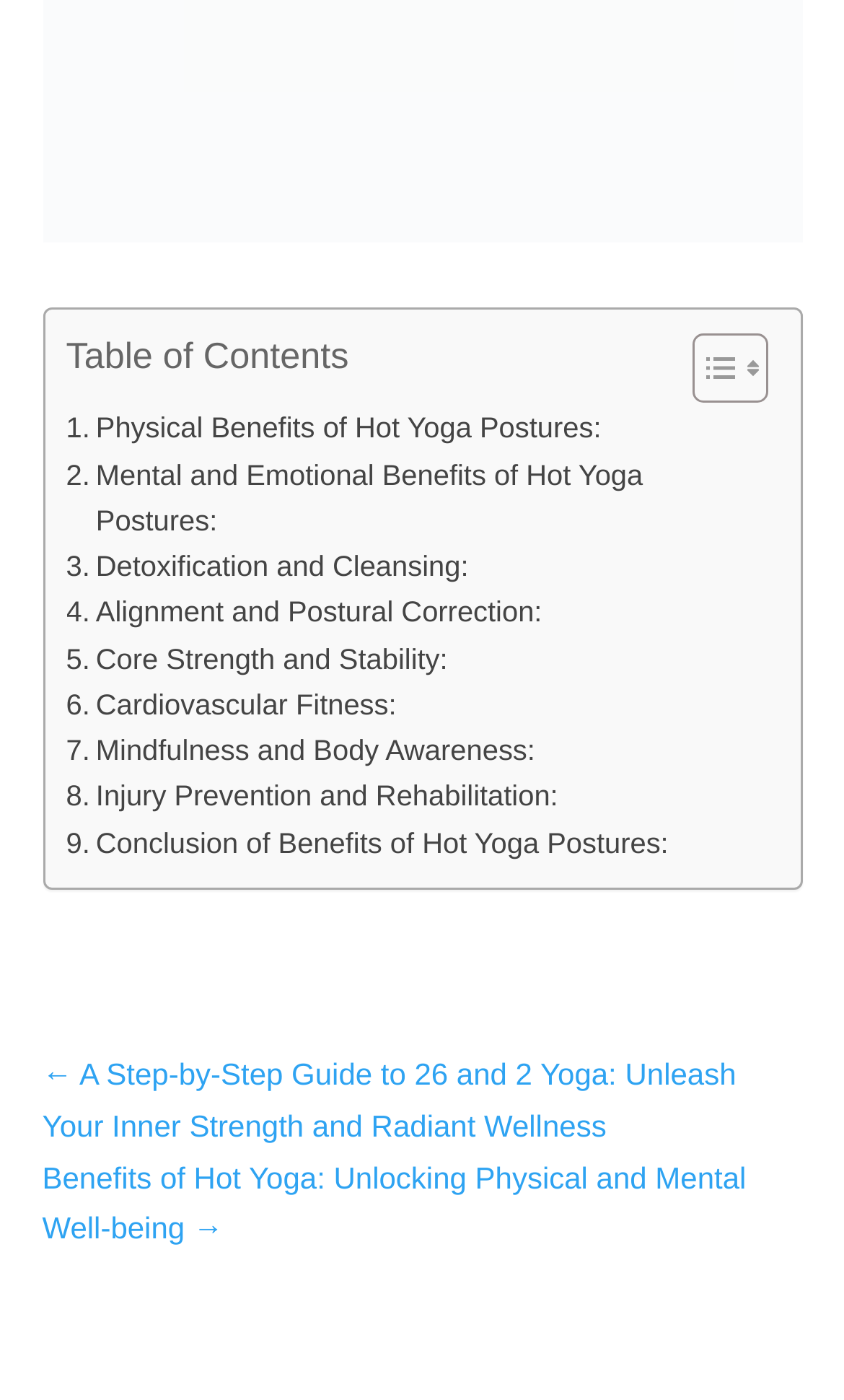Using the format (top-left x, top-left y, bottom-right x, bottom-right y), and given the element description, identify the bounding box coordinates within the screenshot: Core Strength and Stability:

[0.078, 0.454, 0.53, 0.487]